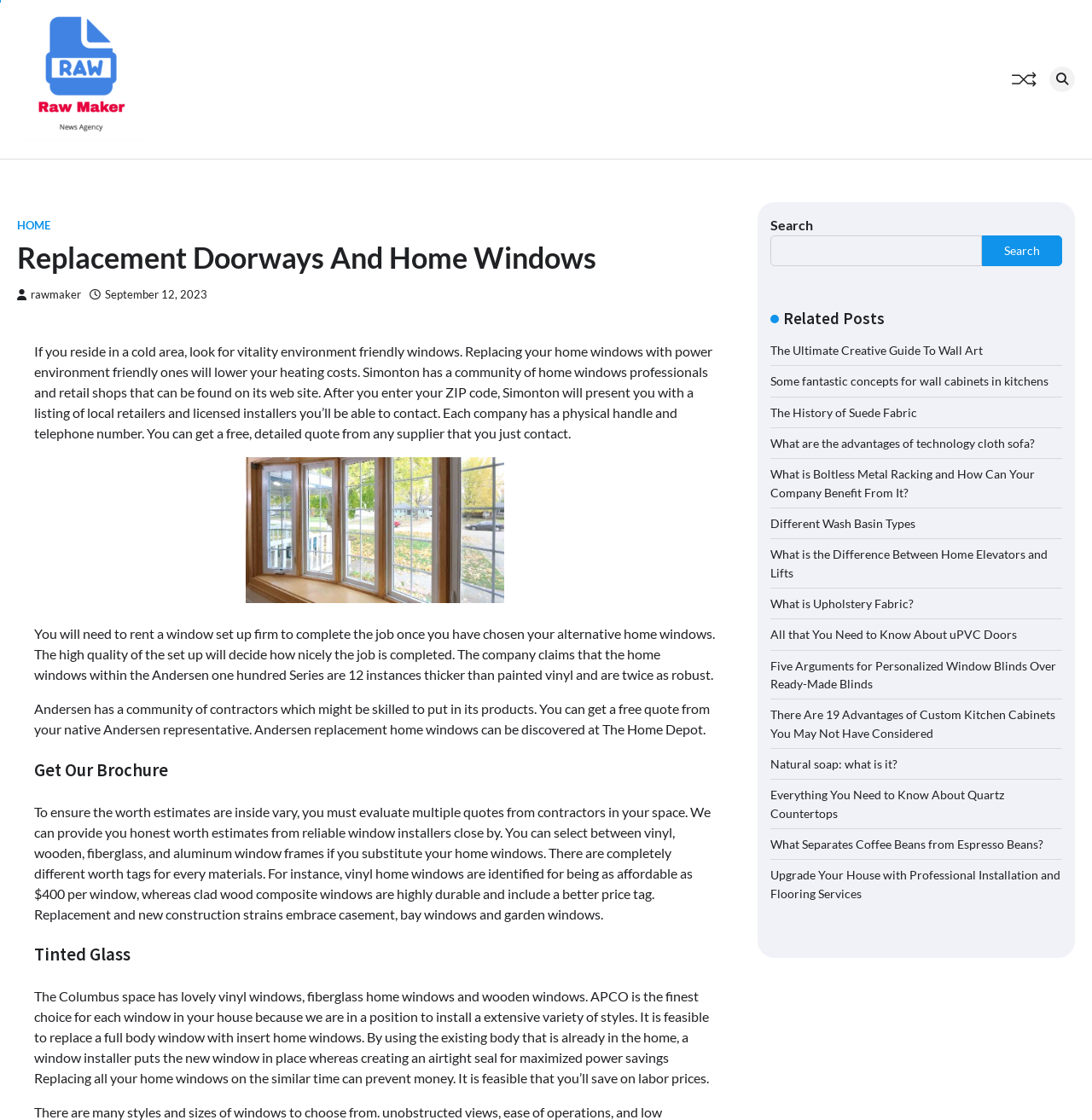Can you pinpoint the bounding box coordinates for the clickable element required for this instruction: "Get a free quote from Andersen"? The coordinates should be four float numbers between 0 and 1, i.e., [left, top, right, bottom].

[0.031, 0.625, 0.65, 0.658]